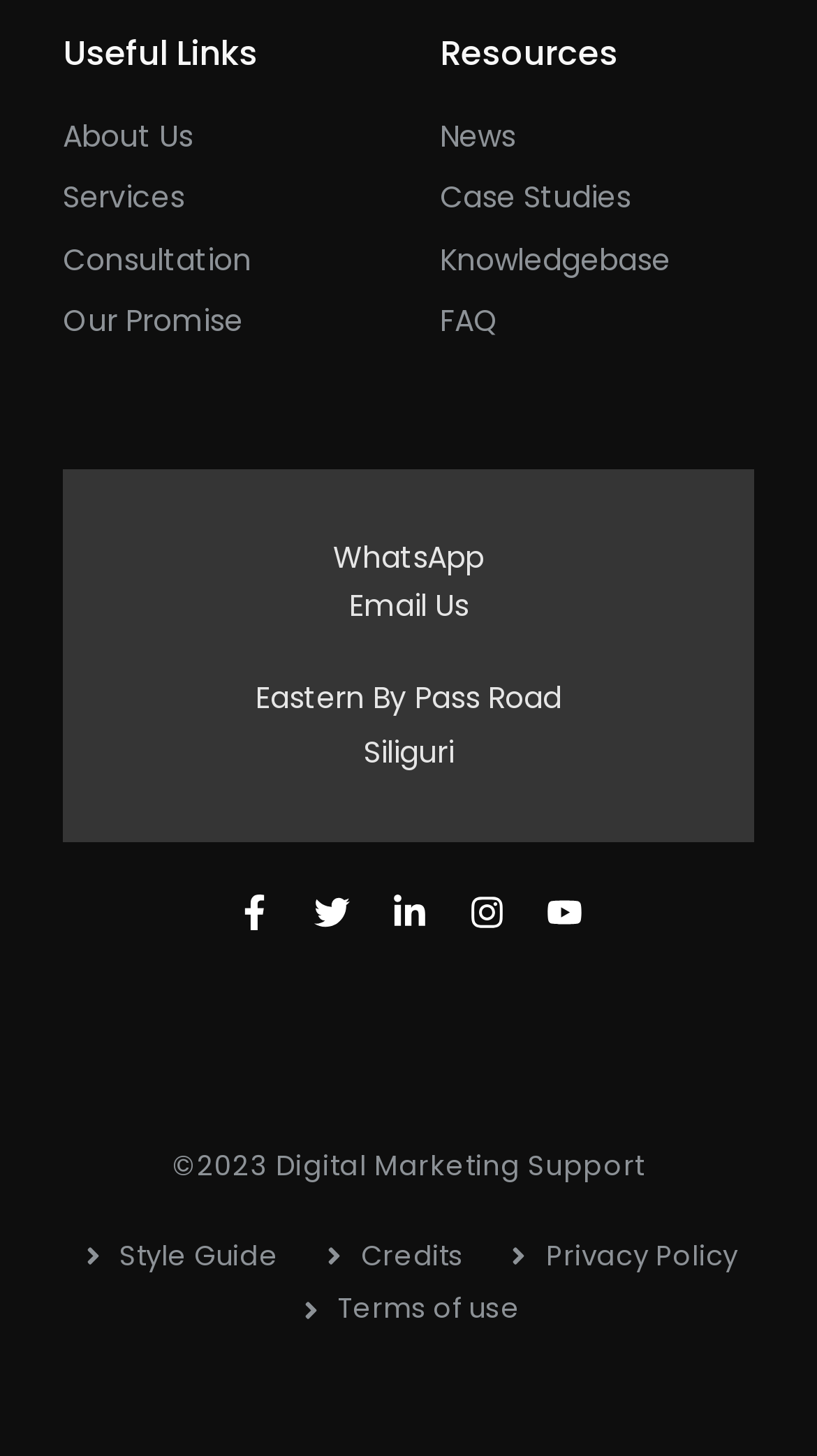Given the description Credits, predict the bounding box coordinates of the UI element. Ensure the coordinates are in the format (top-left x, top-left y, bottom-right x, bottom-right y) and all values are between 0 and 1.

[0.392, 0.849, 0.567, 0.877]